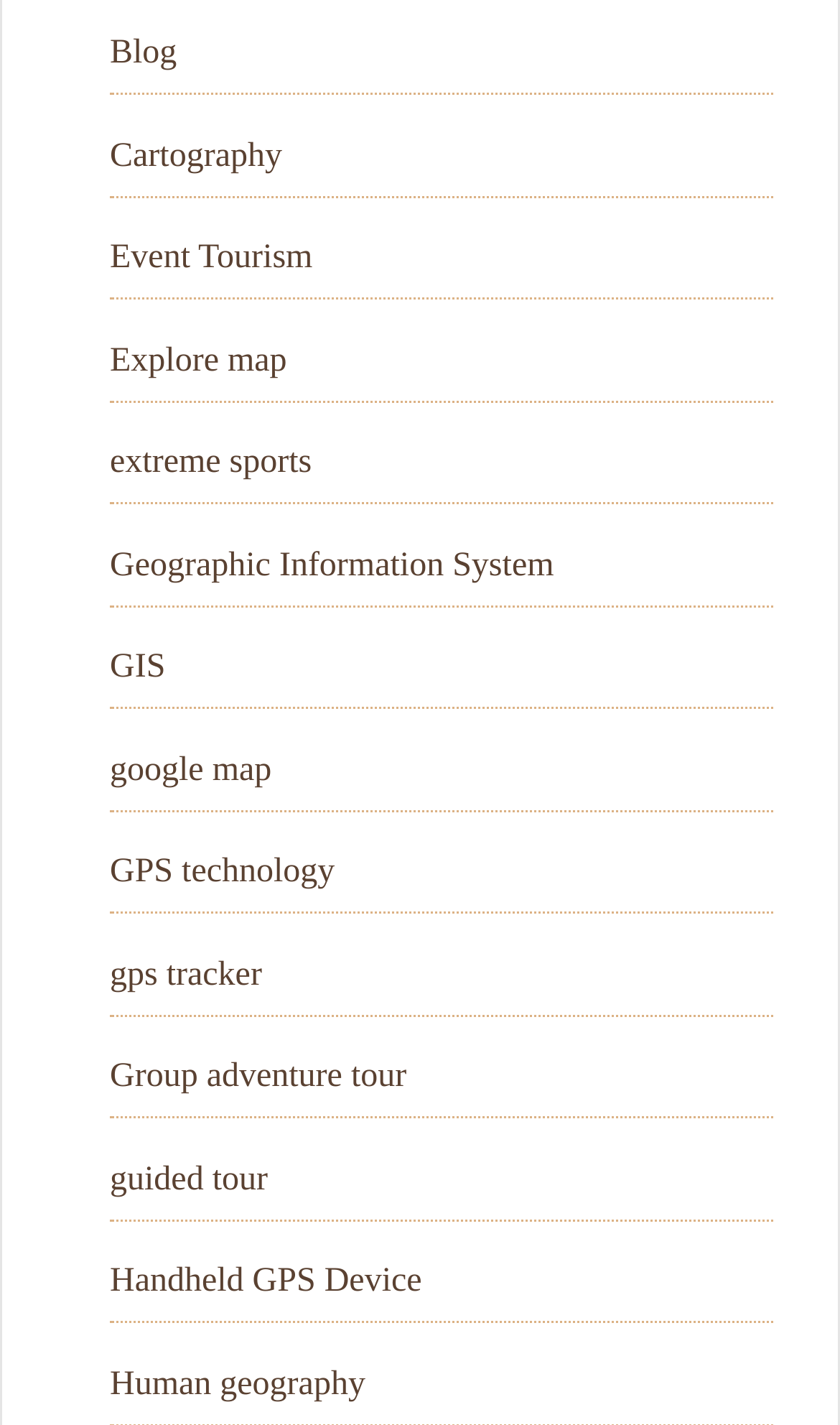Please provide a one-word or short phrase answer to the question:
What is the main topic of the webpage?

Geography and Tourism